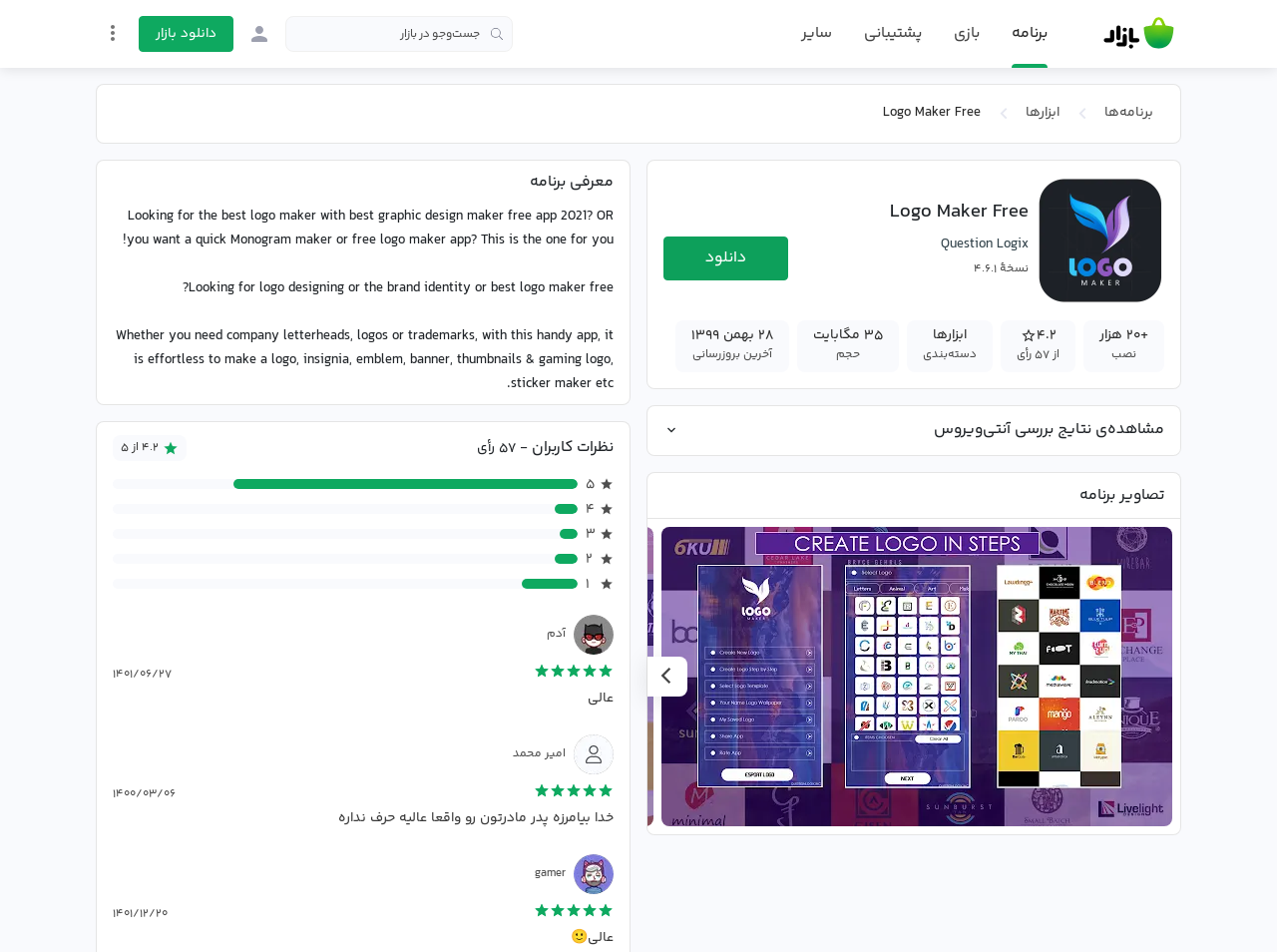Determine the bounding box coordinates for the area you should click to complete the following instruction: "Check the reviews".

[0.416, 0.457, 0.48, 0.483]